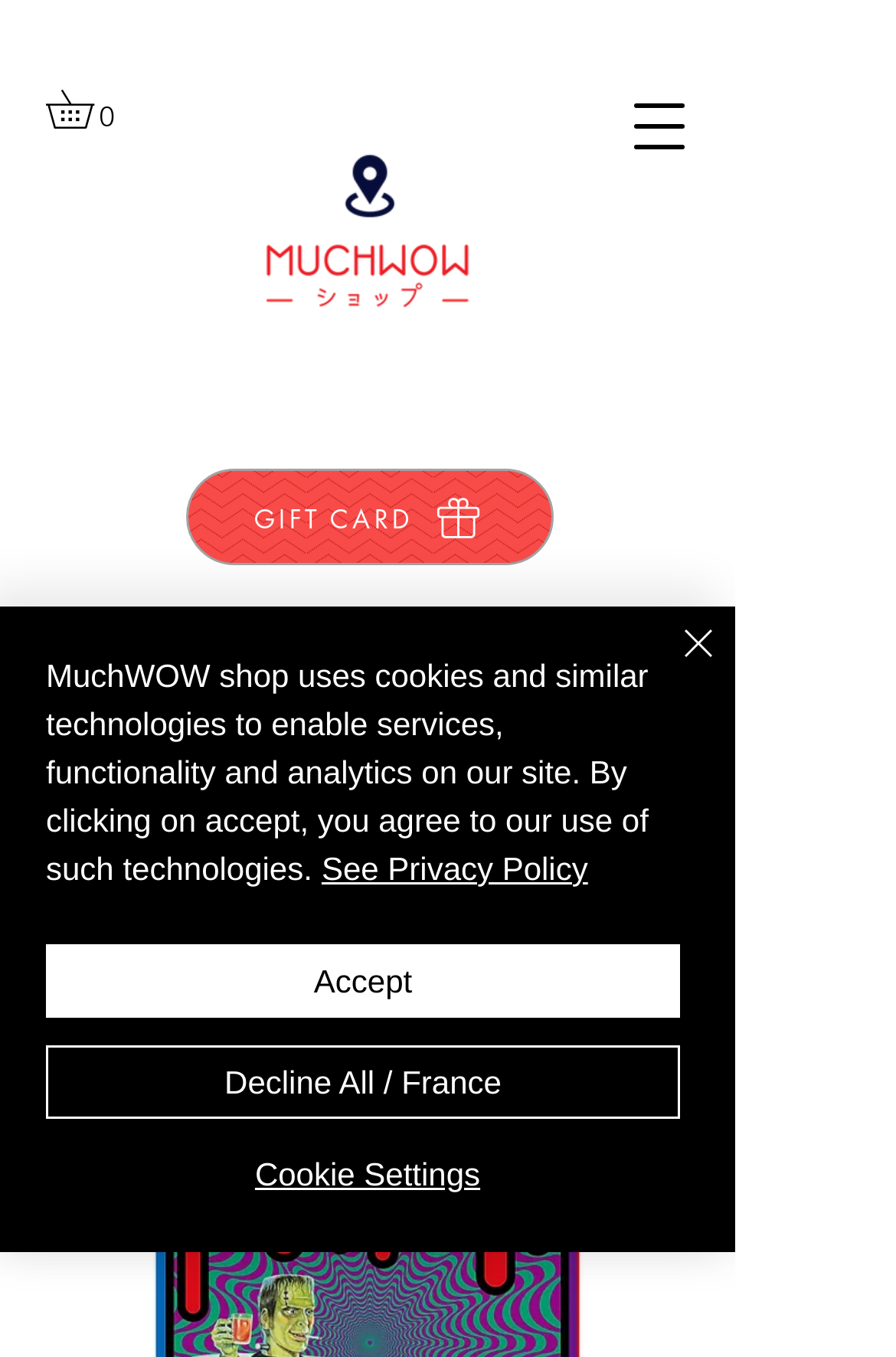Identify the bounding box coordinates of the region that should be clicked to execute the following instruction: "Go to Cart".

[0.051, 0.066, 0.146, 0.095]